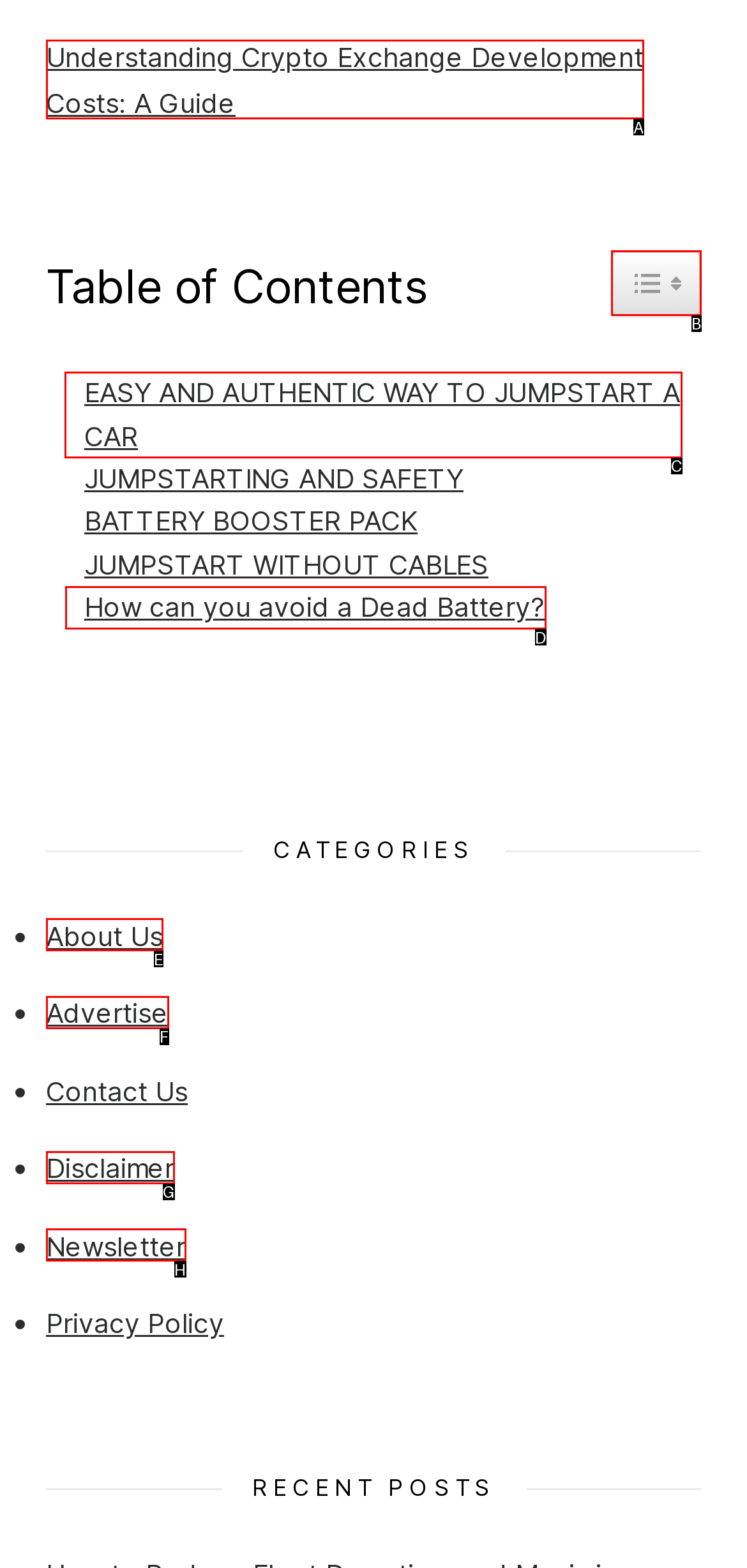Identify the HTML element to click to execute this task: Go to Contact Us page Respond with the letter corresponding to the proper option.

None